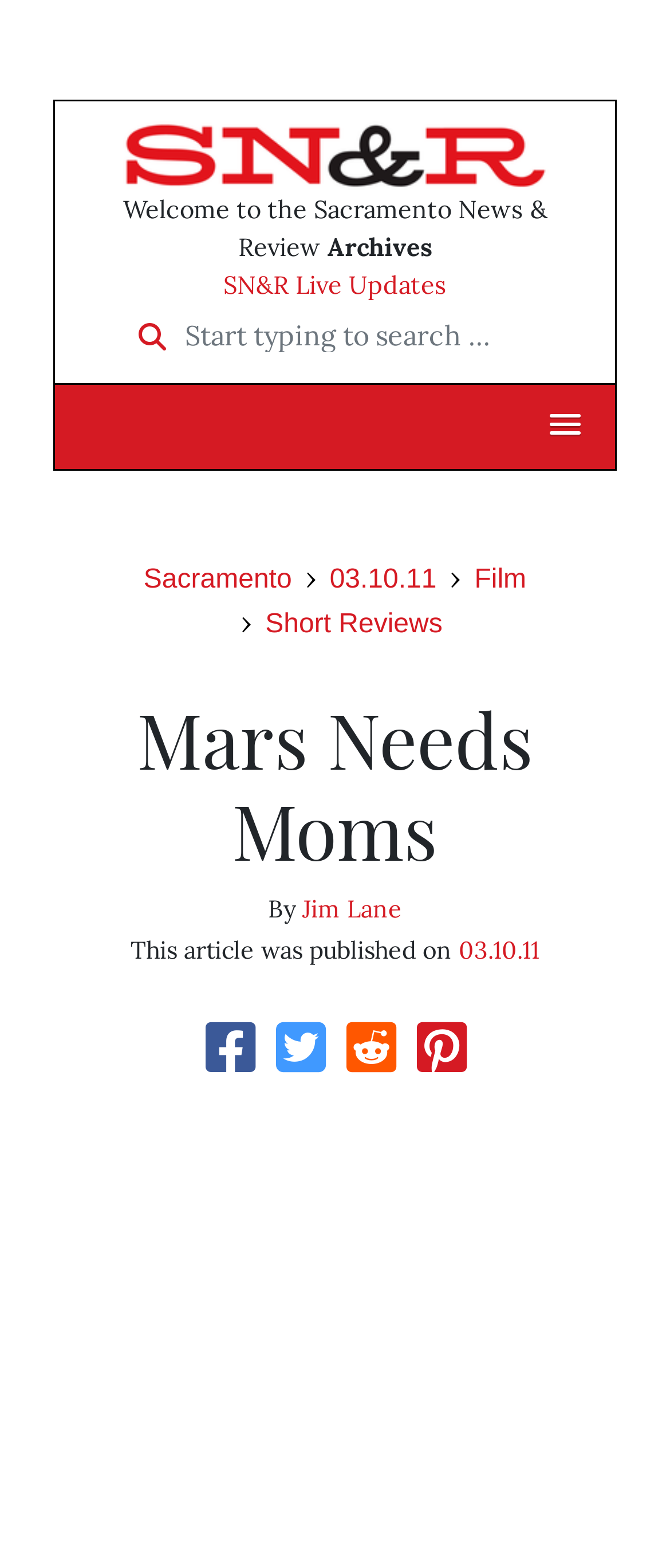Provide the bounding box coordinates of the section that needs to be clicked to accomplish the following instruction: "Check the publication date."

[0.685, 0.596, 0.805, 0.615]